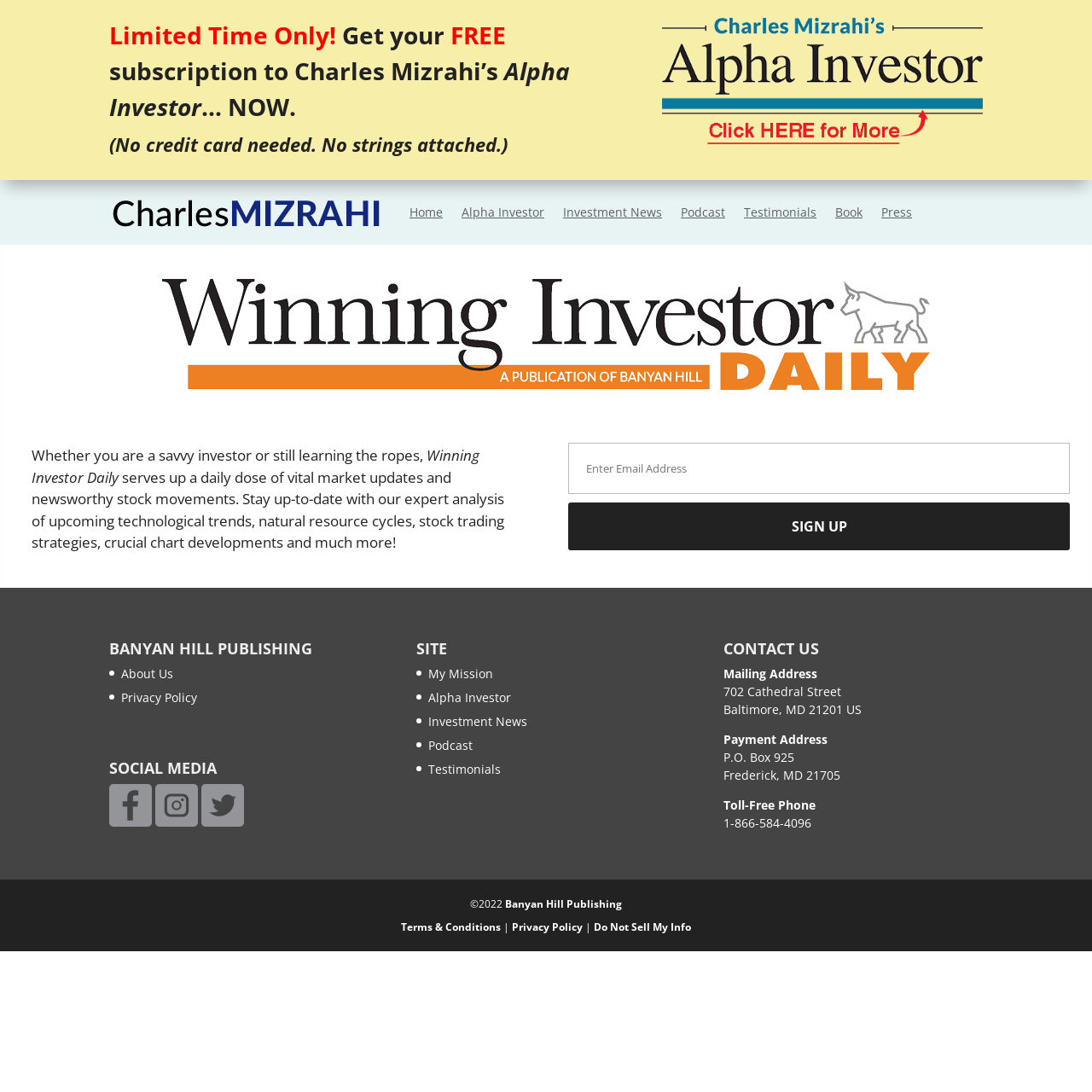From the webpage screenshot, predict the bounding box coordinates (top-left x, top-left y, bottom-right x, bottom-right y) for the UI element described here: Podcast

[0.623, 0.165, 0.664, 0.224]